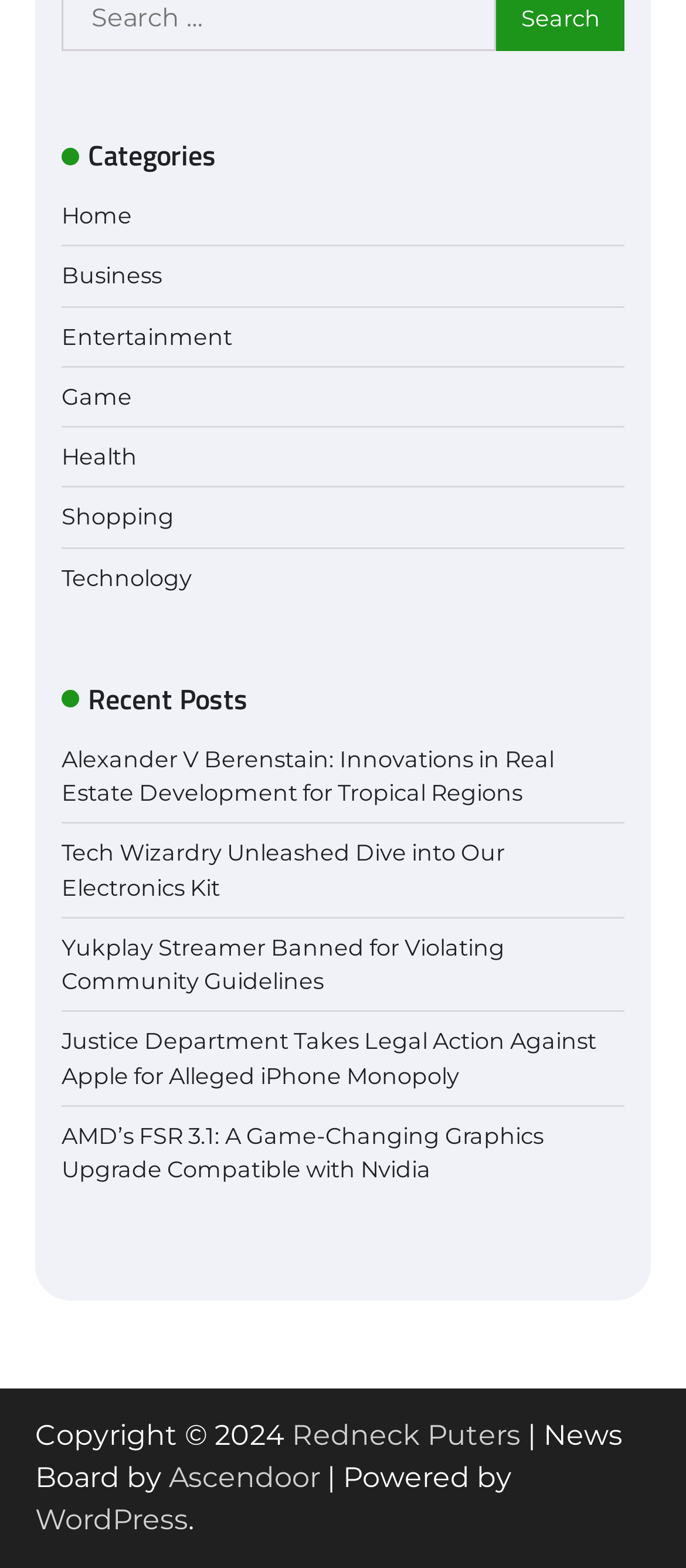How many categories are listed?
Please give a detailed answer to the question using the information shown in the image.

I counted the number of links under the 'Categories' heading, which are 'Home', 'Business', 'Entertainment', 'Game', 'Health', 'Shopping', and 'Technology', totaling 7 categories.